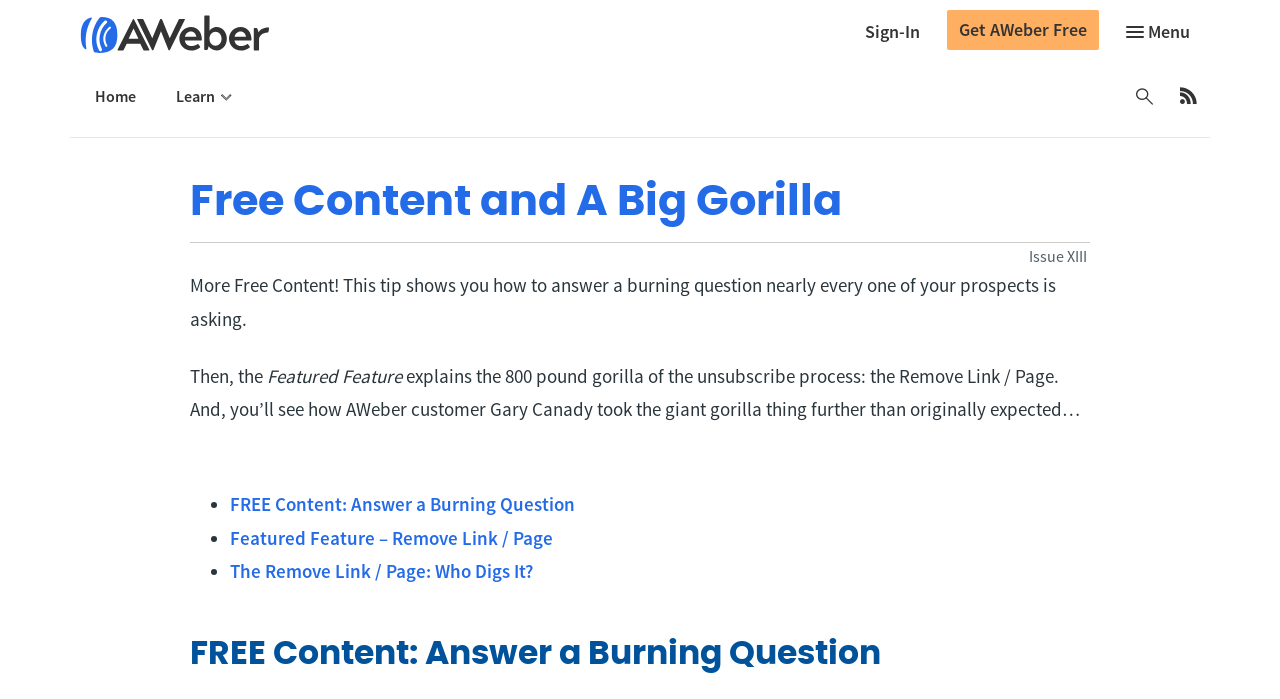What is the name of the AWeber customer mentioned in the webpage?
Please answer using one word or phrase, based on the screenshot.

Gary Canady